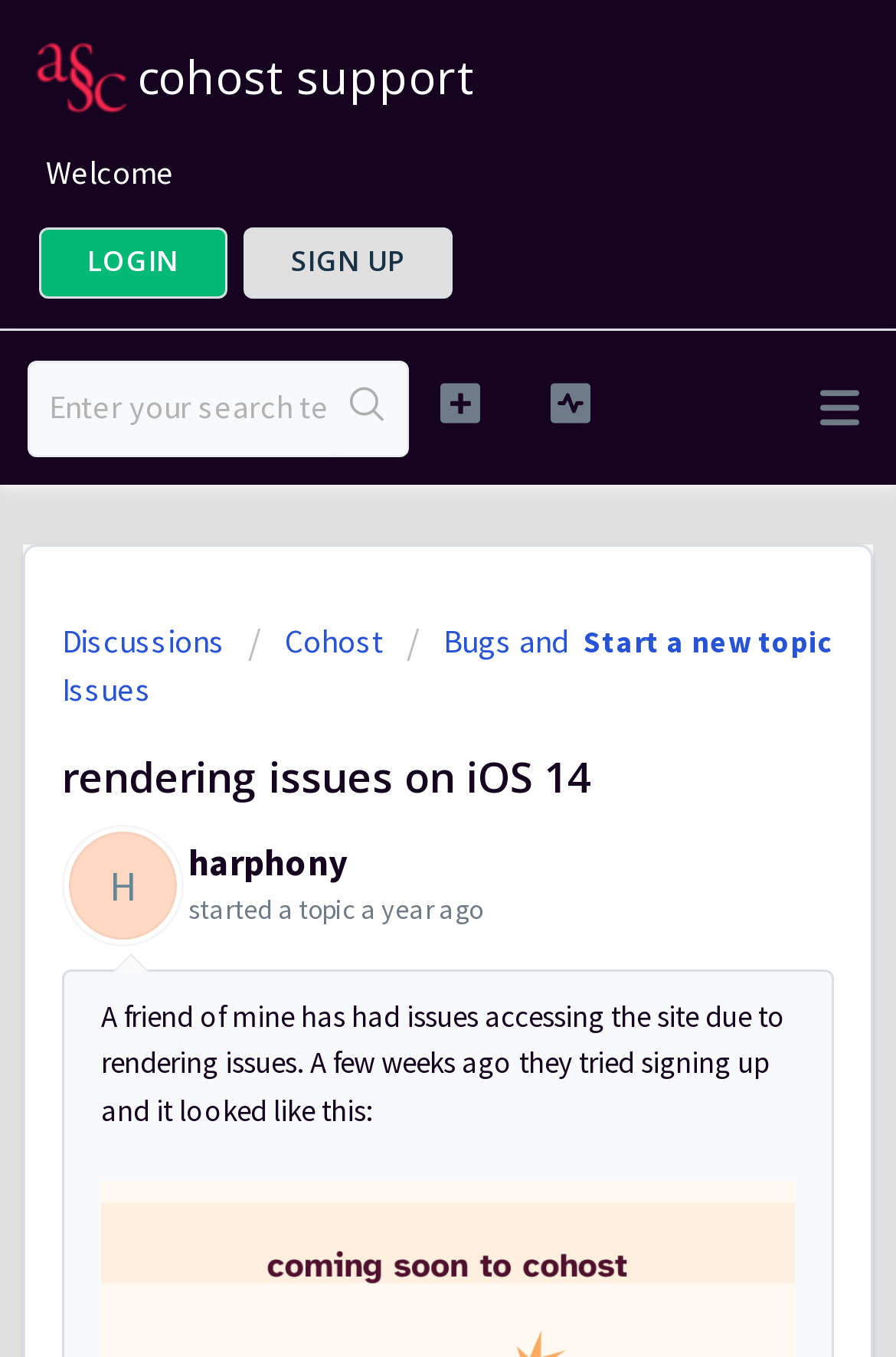Find the bounding box coordinates for the element that must be clicked to complete the instruction: "Search for something". The coordinates should be four float numbers between 0 and 1, indicated as [left, top, right, bottom].

[0.369, 0.267, 0.453, 0.335]